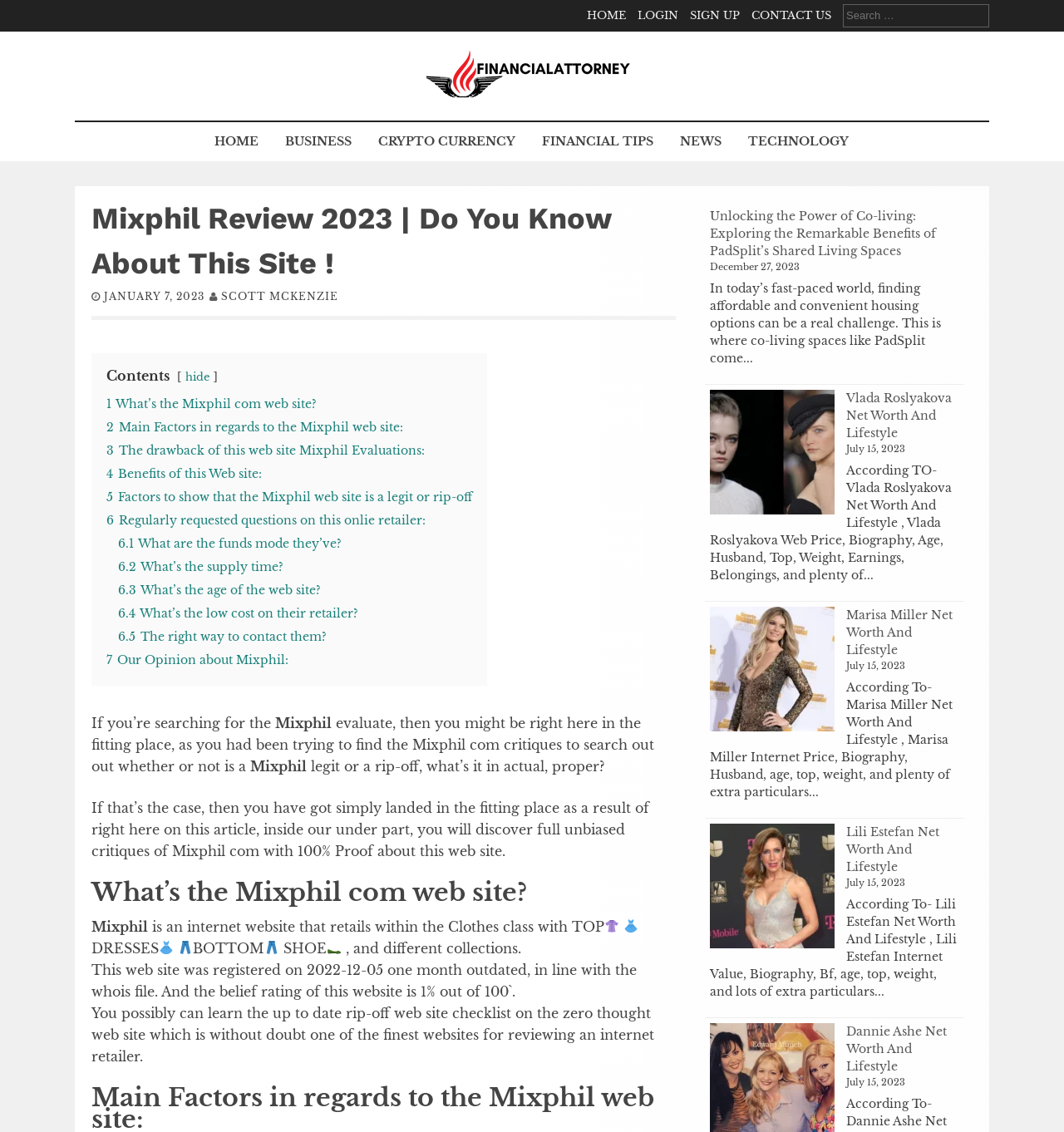How many articles are listed on the webpage?
Answer the question in a detailed and comprehensive manner.

I counted the number of links with a time element associated with them and found 5 articles listed on the webpage.